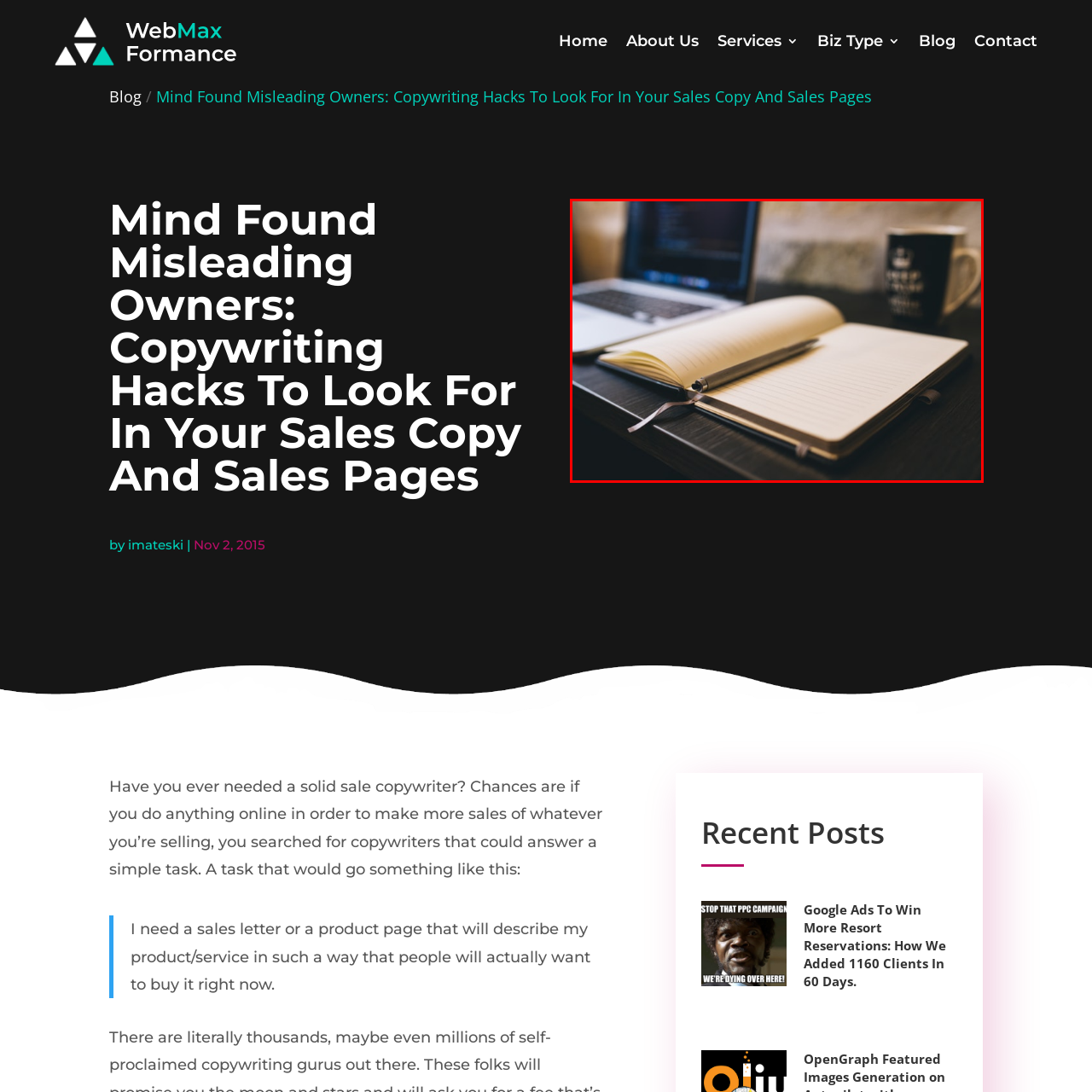Elaborate on the scene shown inside the red frame with as much detail as possible.

The image showcases a serene workspace designed for creativity and focus. In the foreground, an open, unlined notebook lies flat, inviting the viewer to jot down ideas or notes. A sleek pen rests casually on its pages, hinting at the potential for inspiration. Behind the notebook, a modern laptop displays a blurred screen, suggesting ongoing work or creative projects. To the right, a stylish mug, embellished with a motivational phrase, reinforces the ambiance of productivity. The warm, subdued lighting creates a comfortable atmosphere, making this setting ideal for writing, brainstorming, or planning, perfectly aligning with the theme of effective copywriting and sales strategies.